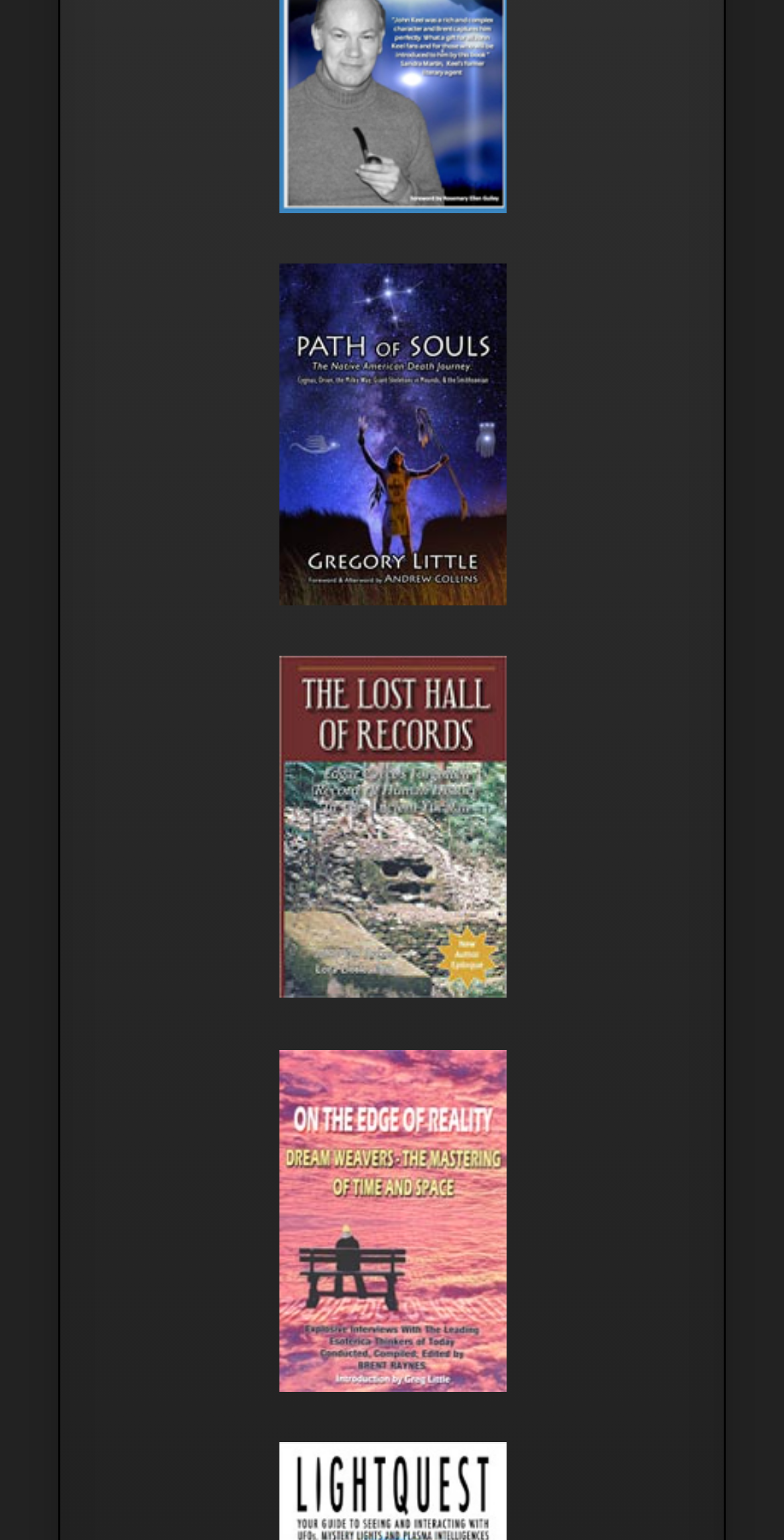Using the description: "parent_node: Books", determine the UI element's bounding box coordinates. Ensure the coordinates are in the format of four float numbers between 0 and 1, i.e., [left, top, right, bottom].

[0.355, 0.525, 0.645, 0.547]